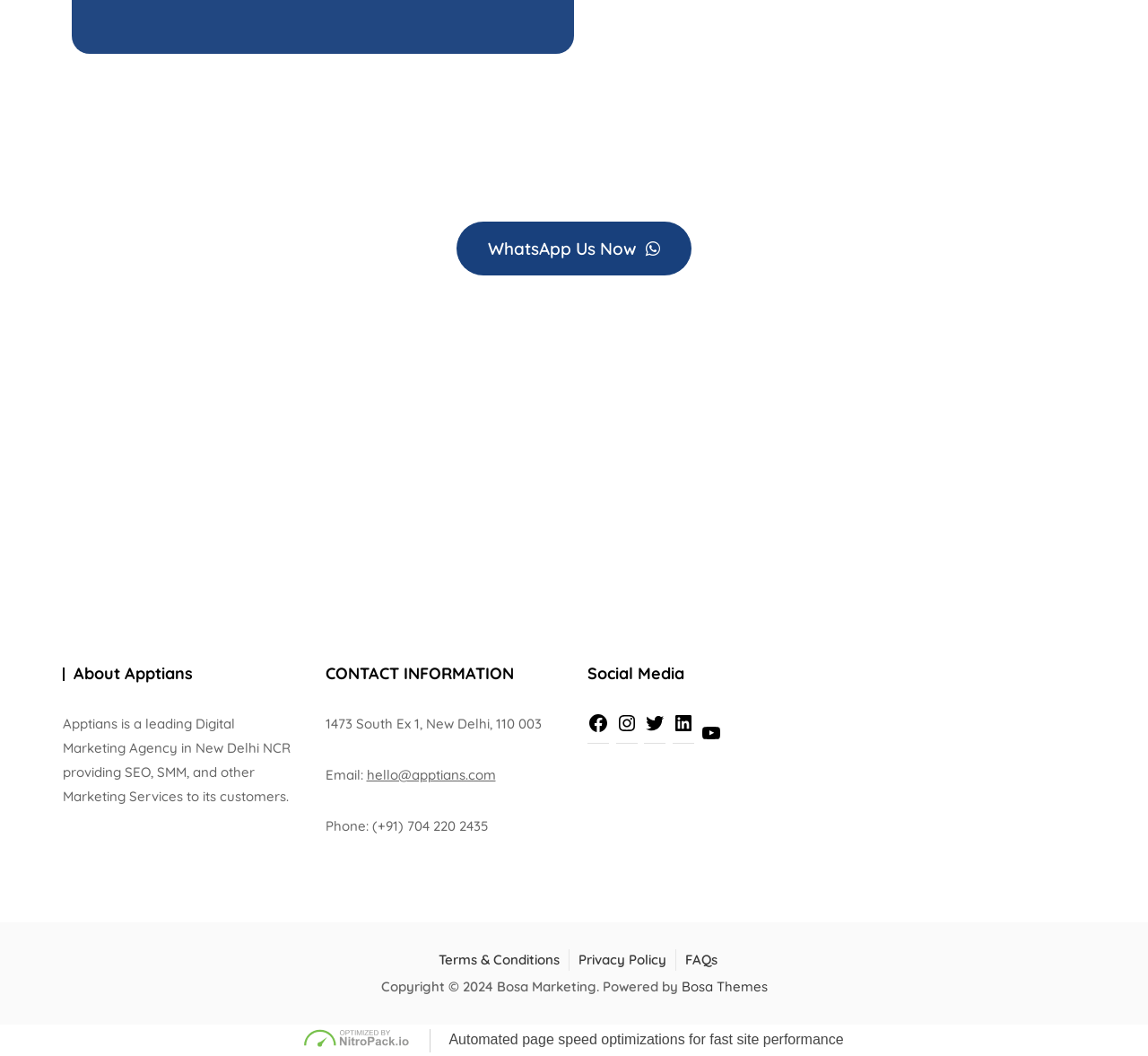Please identify the bounding box coordinates of the element's region that I should click in order to complete the following instruction: "Contact us through WhatsApp". The bounding box coordinates consist of four float numbers between 0 and 1, i.e., [left, top, right, bottom].

[0.398, 0.21, 0.602, 0.261]